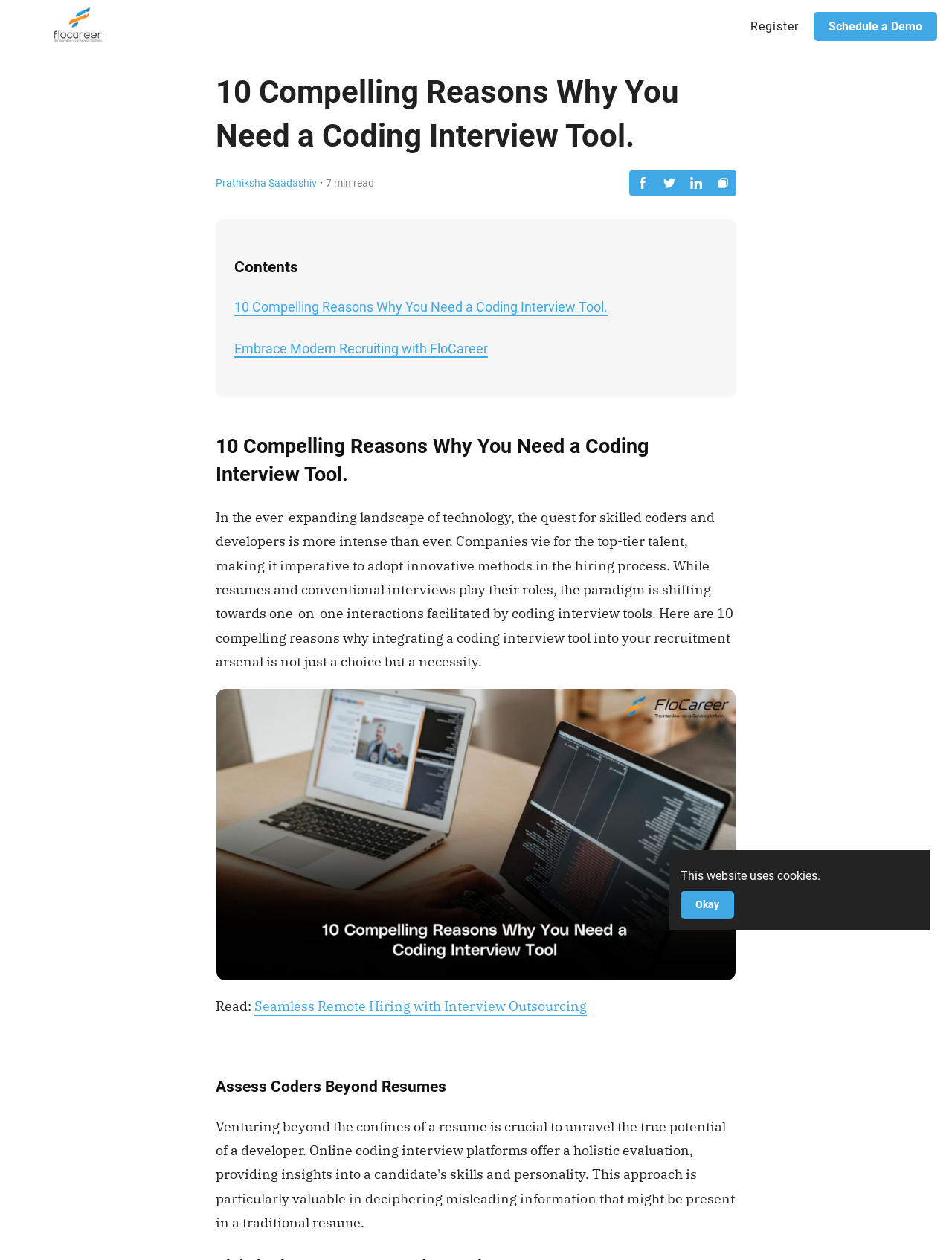Please identify the coordinates of the bounding box for the clickable region that will accomplish this instruction: "Click the link to read the article by Prathiksha Saadashiv".

[0.227, 0.139, 0.333, 0.151]